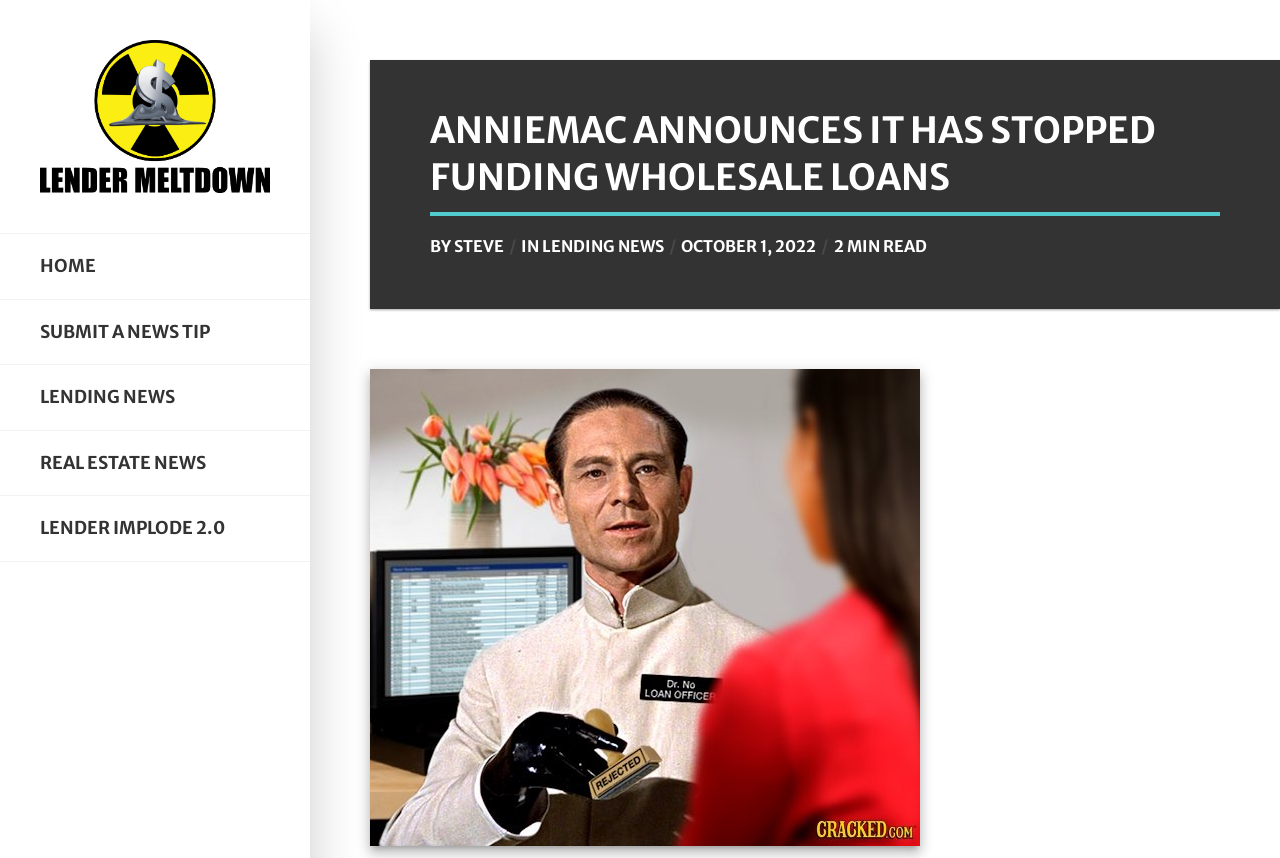Provide your answer to the question using just one word or phrase: What is the name of the lender that stopped funding wholesale loans?

AnnieMac